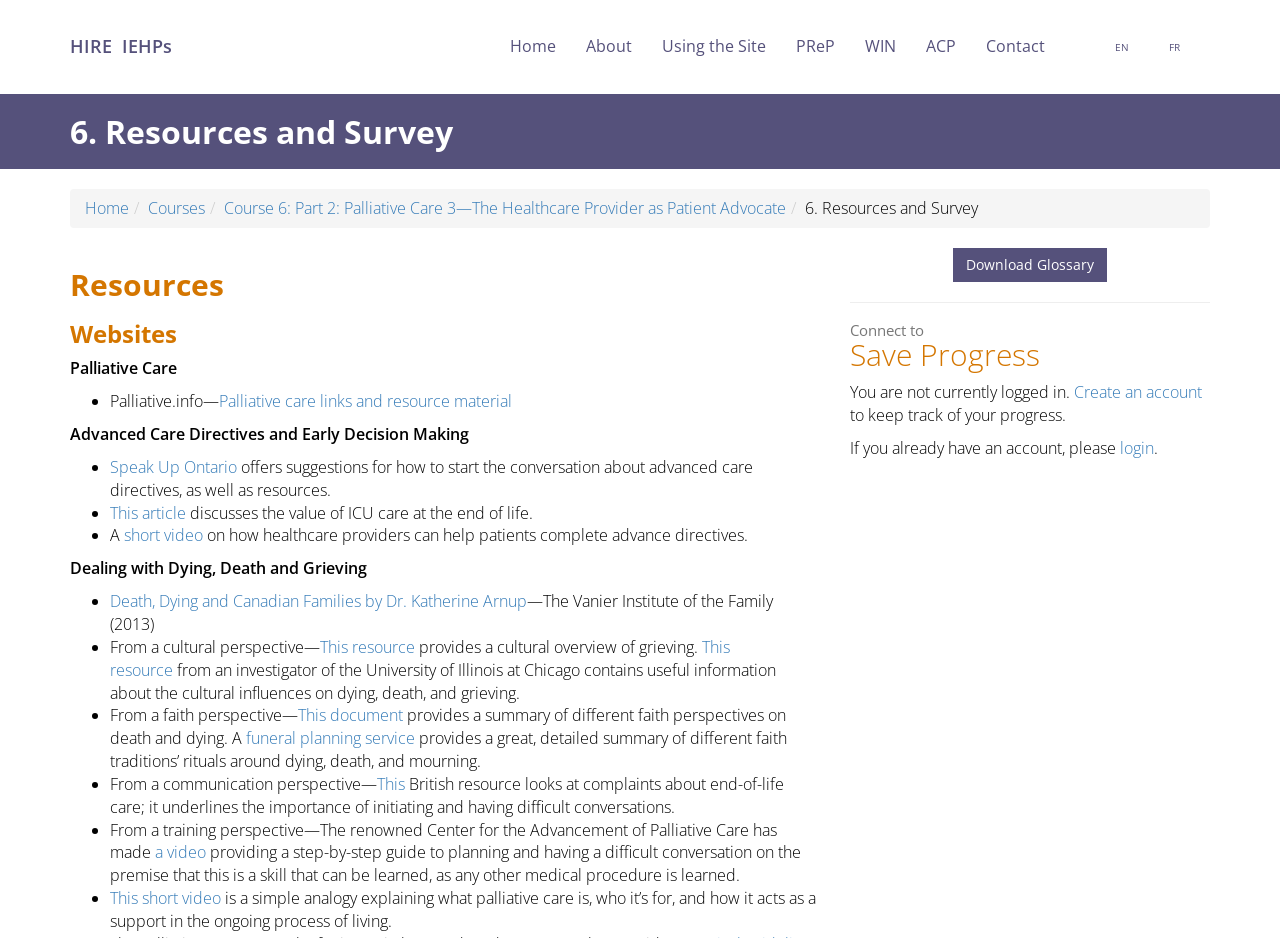Identify the bounding box coordinates for the UI element described as: "Relationships with Other Organizations". The coordinates should be provided as four floats between 0 and 1: [left, top, right, bottom].

None